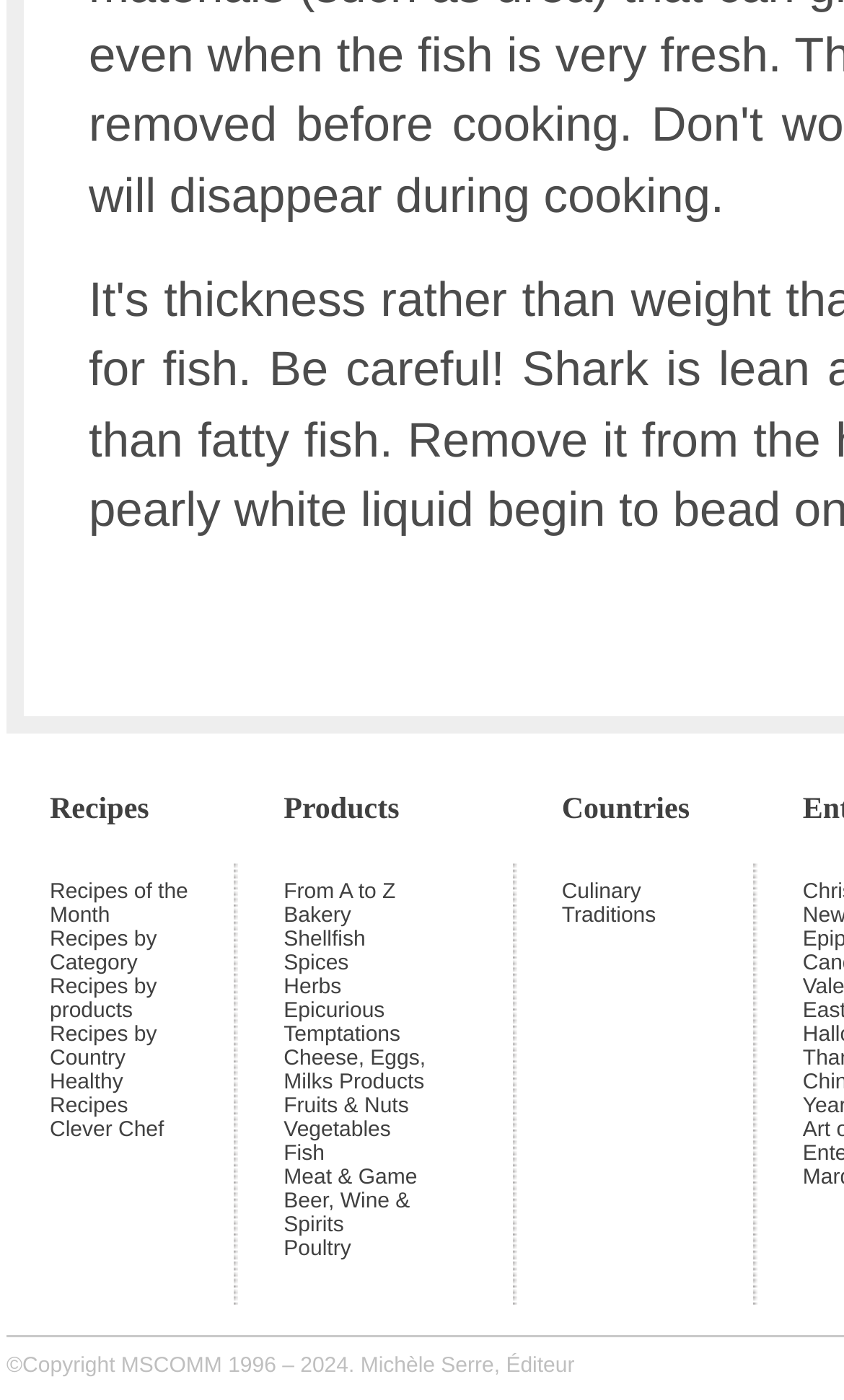Using the provided element description: "Fish", identify the bounding box coordinates. The coordinates should be four floats between 0 and 1 in the order [left, top, right, bottom].

[0.336, 0.816, 0.556, 0.833]